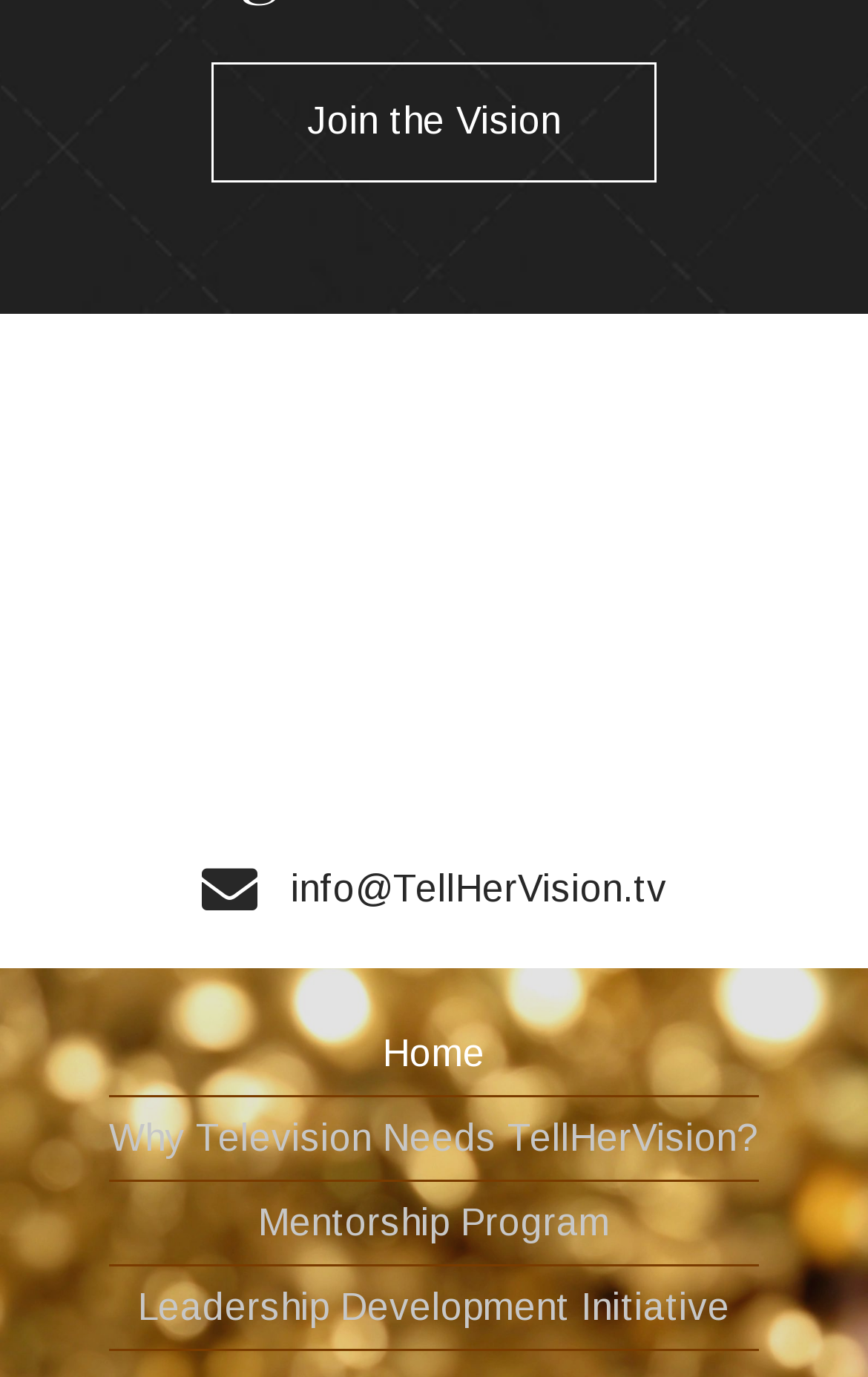What is the text on the button?
Using the image provided, answer with just one word or phrase.

Join the Vision